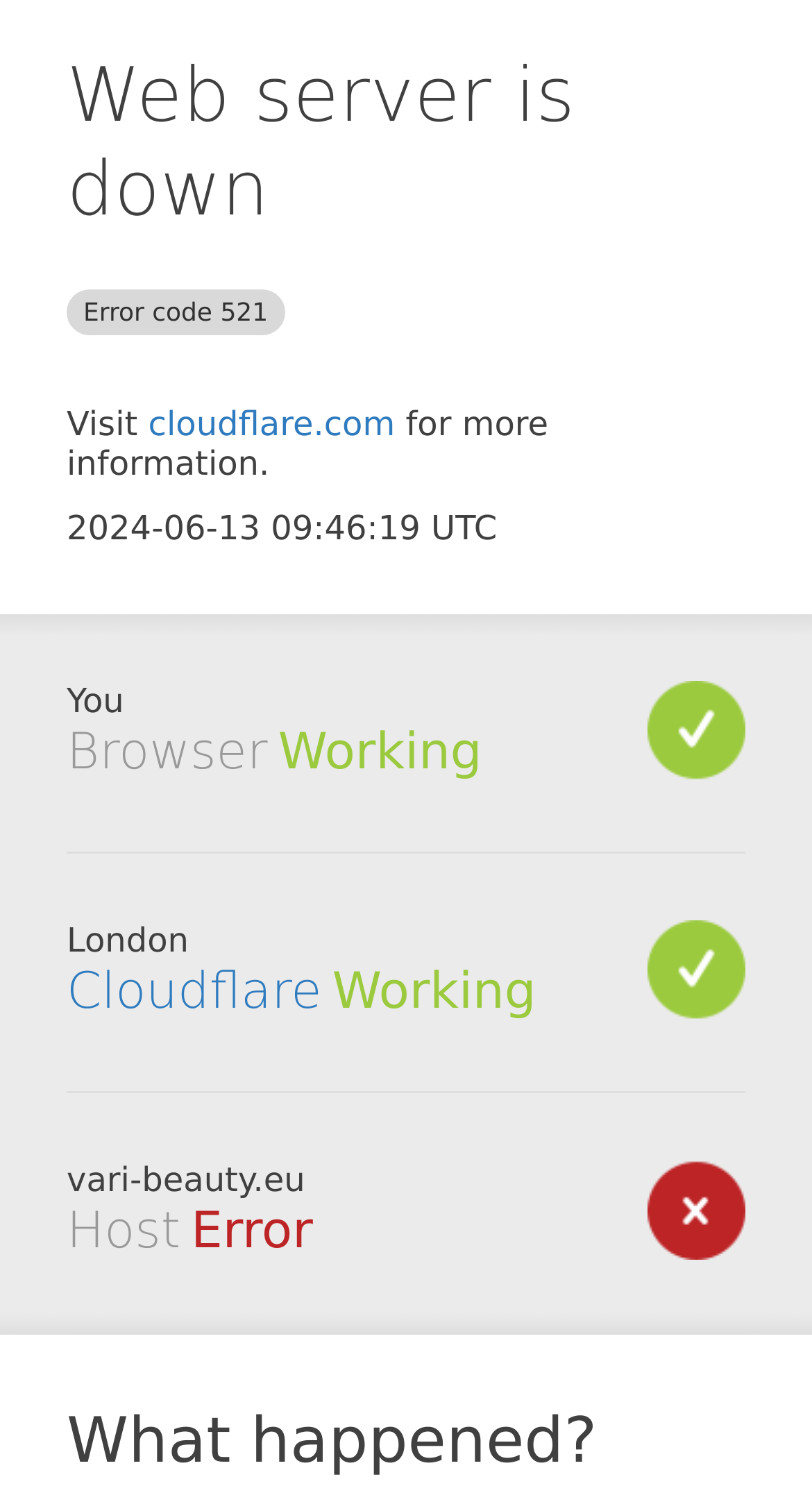Please look at the image and answer the question with a detailed explanation: What is the error code?

The error code is mentioned in the heading 'Web server is down Error code 521' at the top of the webpage.